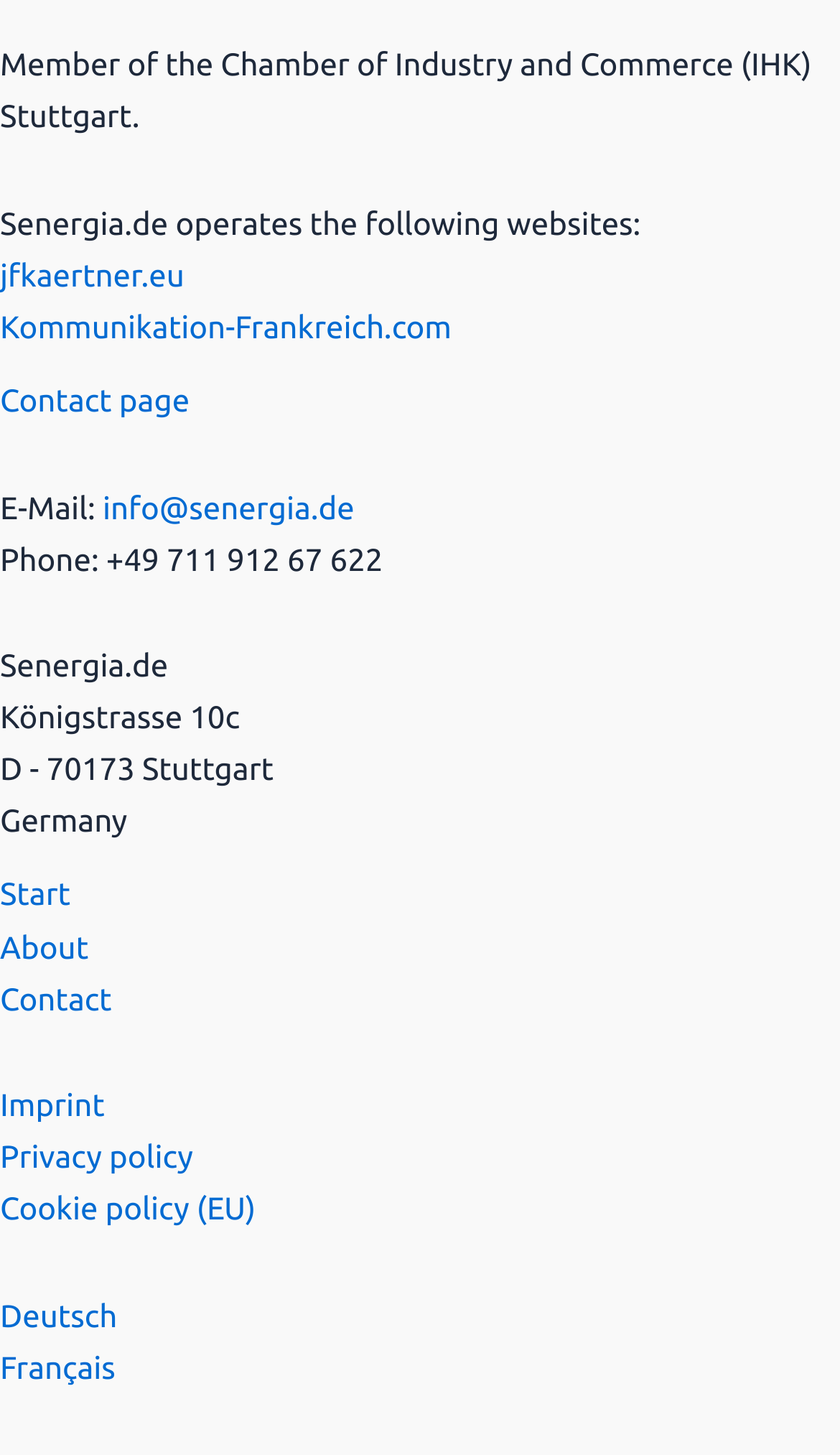What is the phone number listed?
Please respond to the question with a detailed and informative answer.

The webpage displays 'Phone: +49 711 912 67 622' which is the phone number listed.